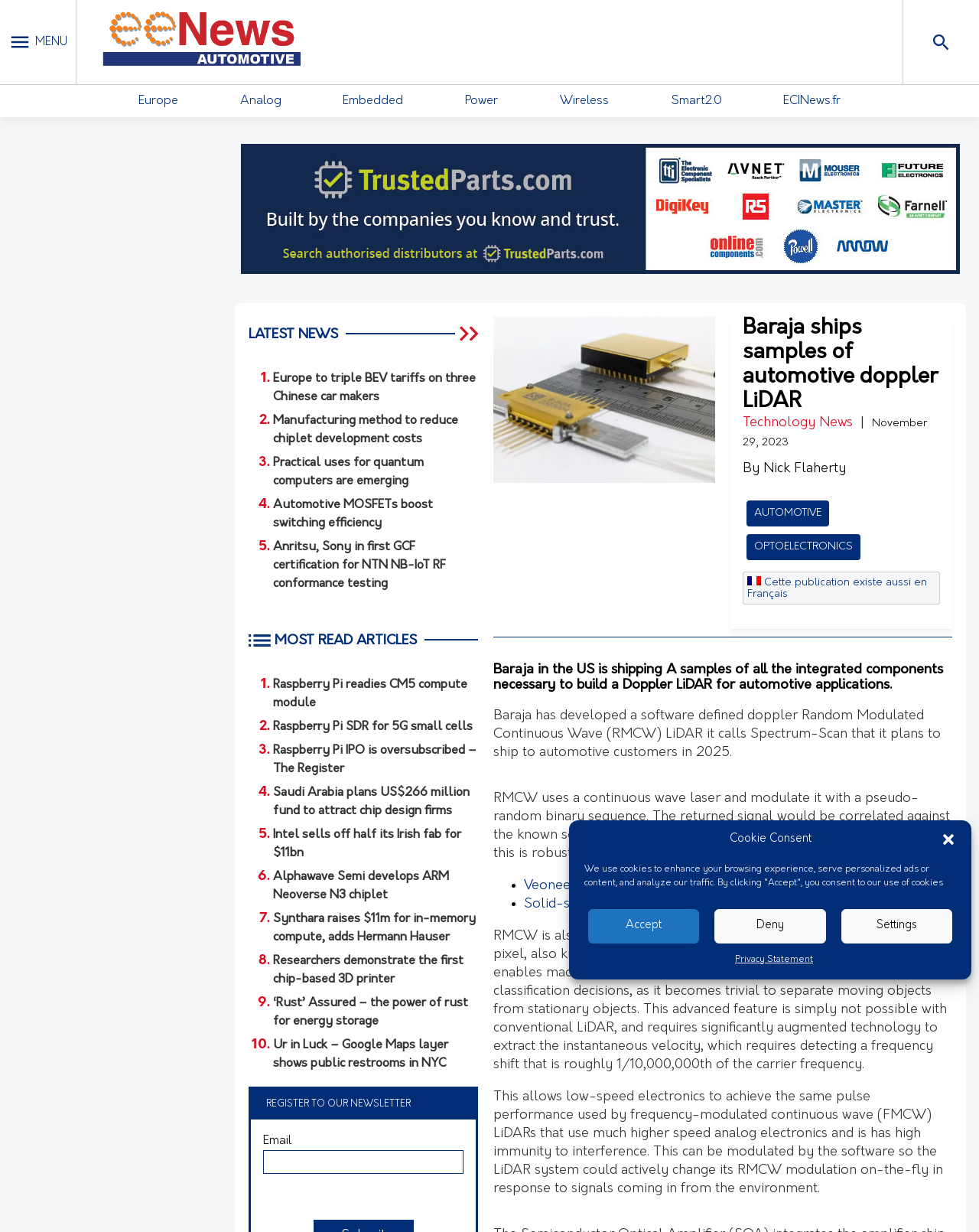Explain in detail what is displayed on the webpage.

The webpage is about Baraja, a company that ships samples of automotive Doppler LiDAR components. At the top, there is a cookie consent dialog with buttons to accept, deny, or settings. Below the dialog, there is a menu with links to different sections, including Europe, Analog, Embedded, Power, Wireless, and Smart2.0.

On the left side, there is a logo and an image. Above the logo, there is a link to the company's website. Below the image, there is a list of news articles with headings, summaries, and links to read more. The articles are categorized by technology news, automotive, and optoelectronics.

The main content of the webpage is an article about Baraja shipping samples of automotive Doppler LiDAR components. The article has a heading, a summary, and a detailed description of the technology. There are also links to related news articles and a list of latest news articles on the right side.

At the bottom of the webpage, there are sections for most read articles, latest news, and a registration form to subscribe to the company's newsletter. The most read articles section has a list of links to popular articles, and the latest news section has a list of links to recent news articles. The registration form has a field to enter an email address and a button to submit.